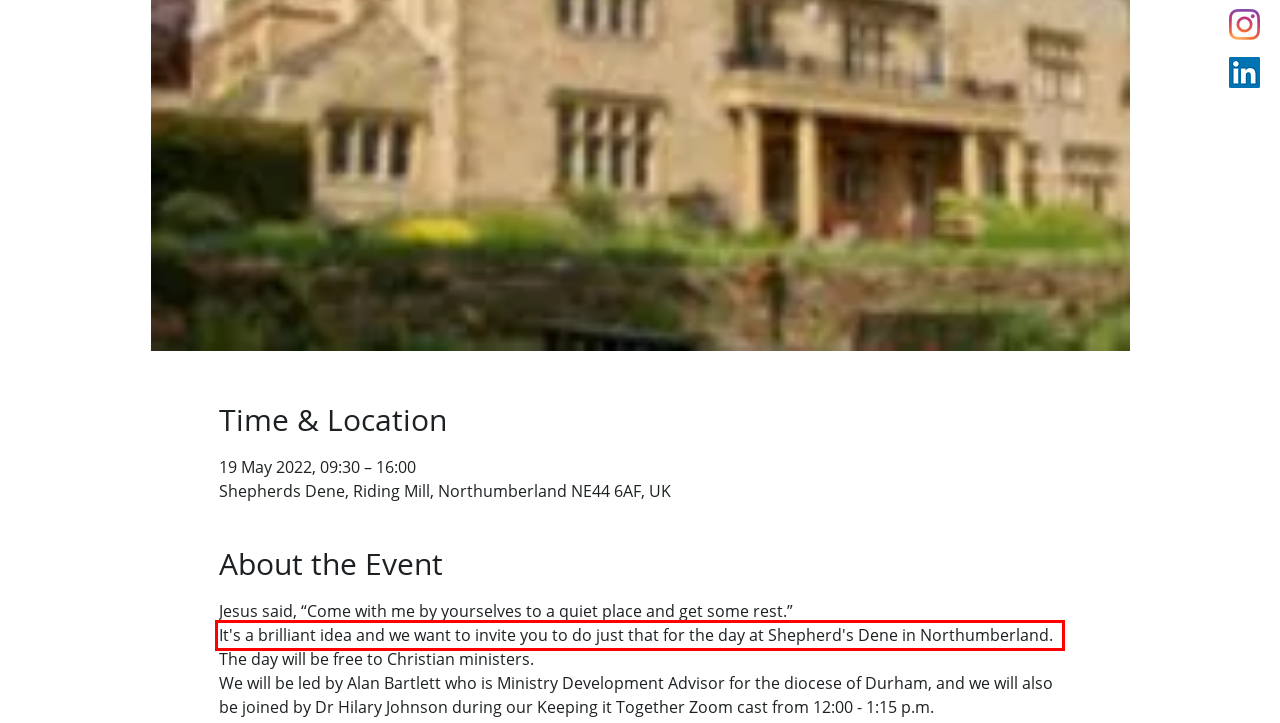You are looking at a screenshot of a webpage with a red rectangle bounding box. Use OCR to identify and extract the text content found inside this red bounding box.

It's a brilliant idea and we want to invite you to do just that for the day at Shepherd's Dene in Northumberland.